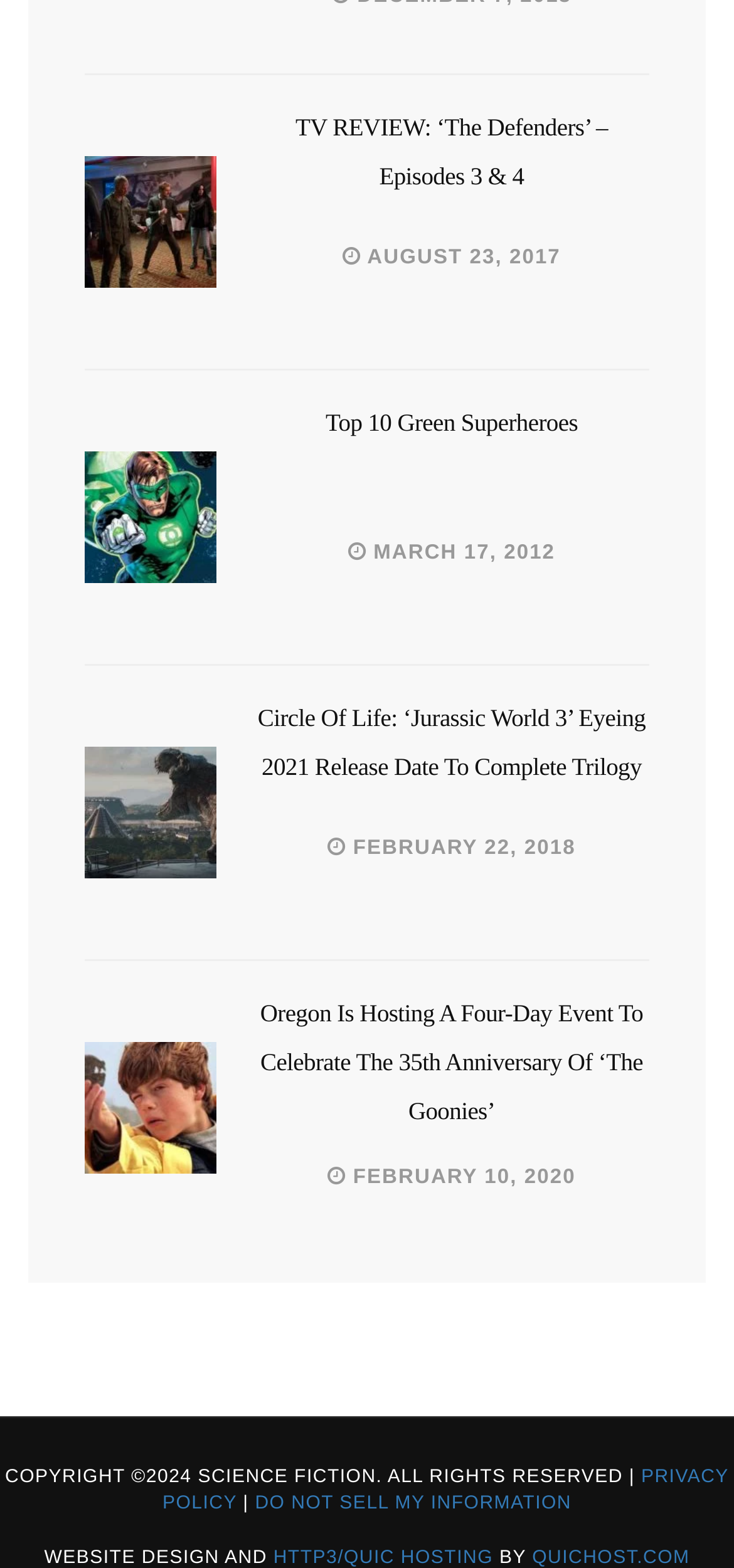Identify the bounding box coordinates for the element you need to click to achieve the following task: "Read TV review of 'The Defenders'". The coordinates must be four float values ranging from 0 to 1, formatted as [left, top, right, bottom].

[0.403, 0.072, 0.828, 0.121]